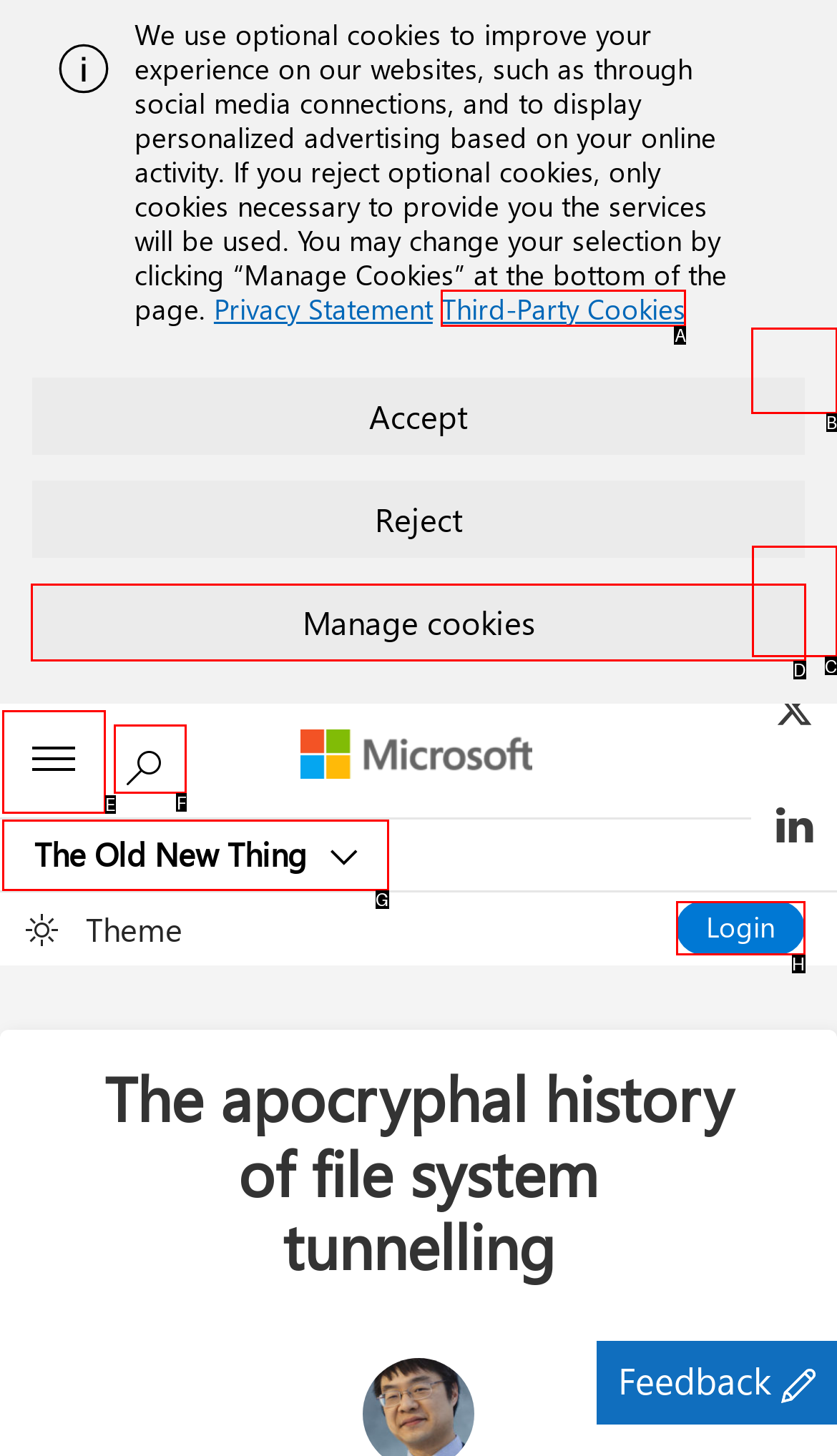Identify the HTML element to click to execute this task: Search for something Respond with the letter corresponding to the proper option.

F